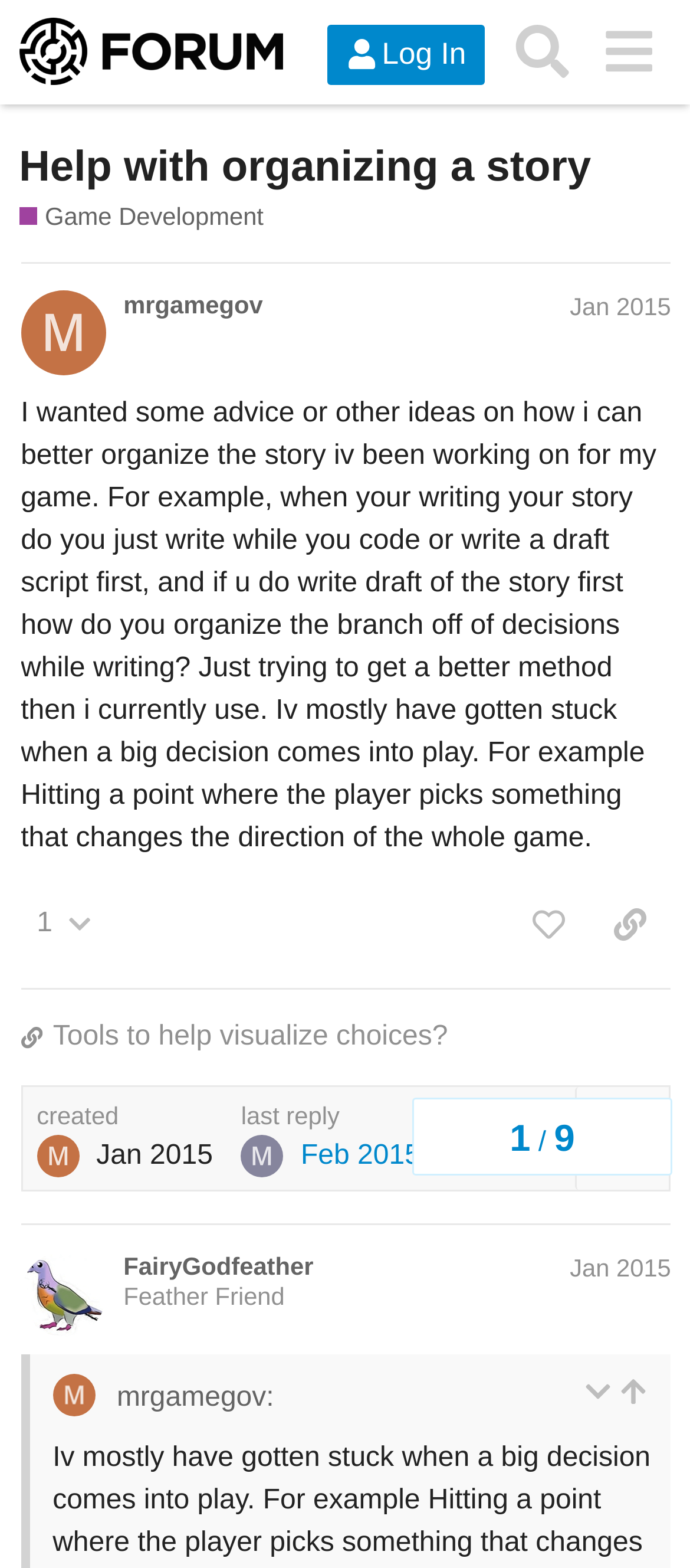Indicate the bounding box coordinates of the element that must be clicked to execute the instruction: "View the topic progress". The coordinates should be given as four float numbers between 0 and 1, i.e., [left, top, right, bottom].

[0.597, 0.7, 0.974, 0.75]